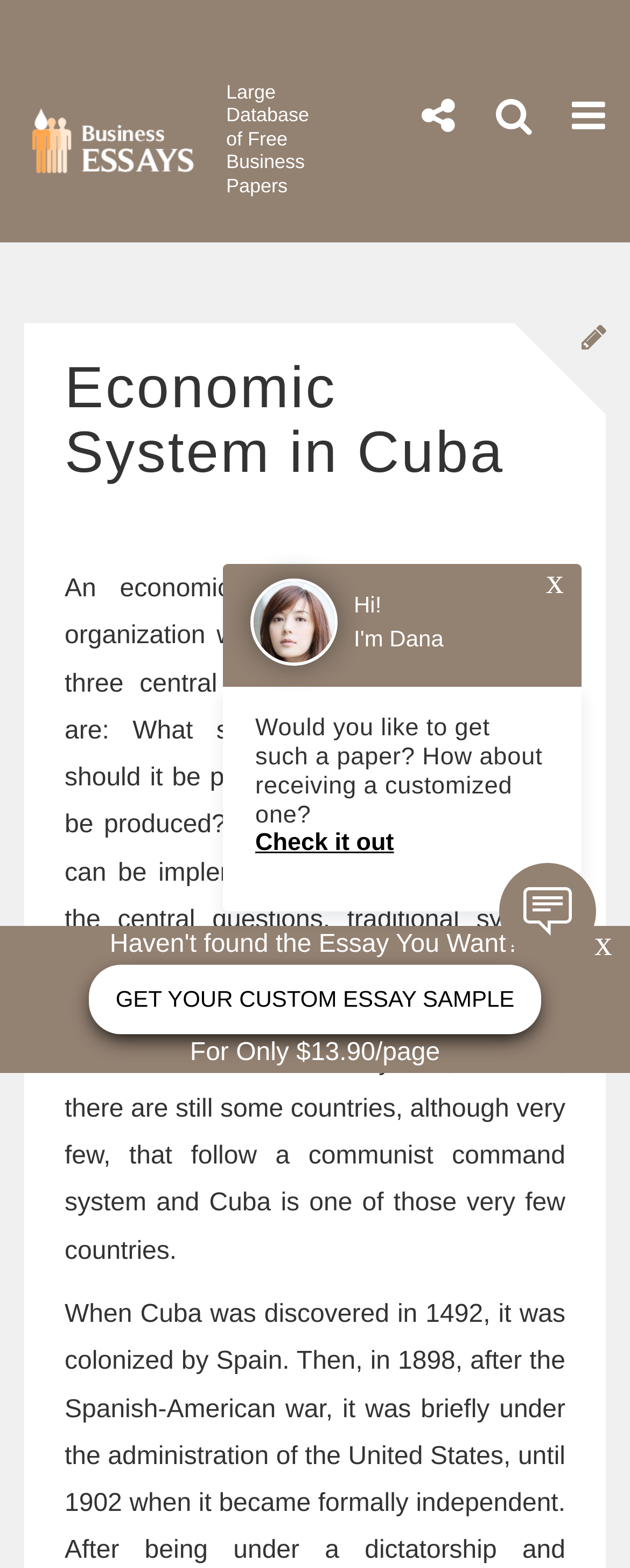Determine the bounding box for the UI element as described: "Get your custom essay sample". The coordinates should be represented as four float numbers between 0 and 1, formatted as [left, top, right, bottom].

[0.14, 0.615, 0.86, 0.66]